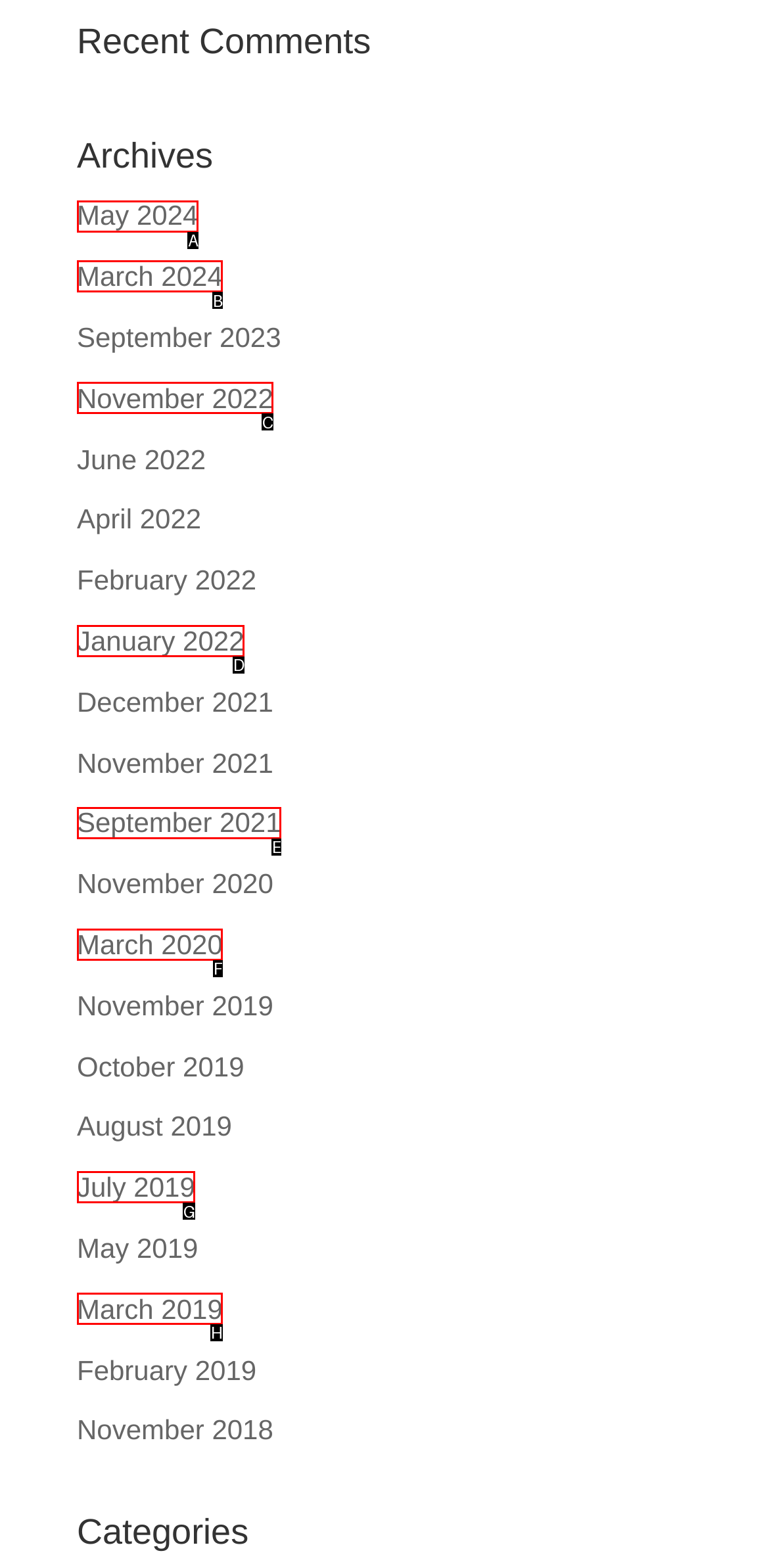To perform the task "View posts from May 2024", which UI element's letter should you select? Provide the letter directly.

A